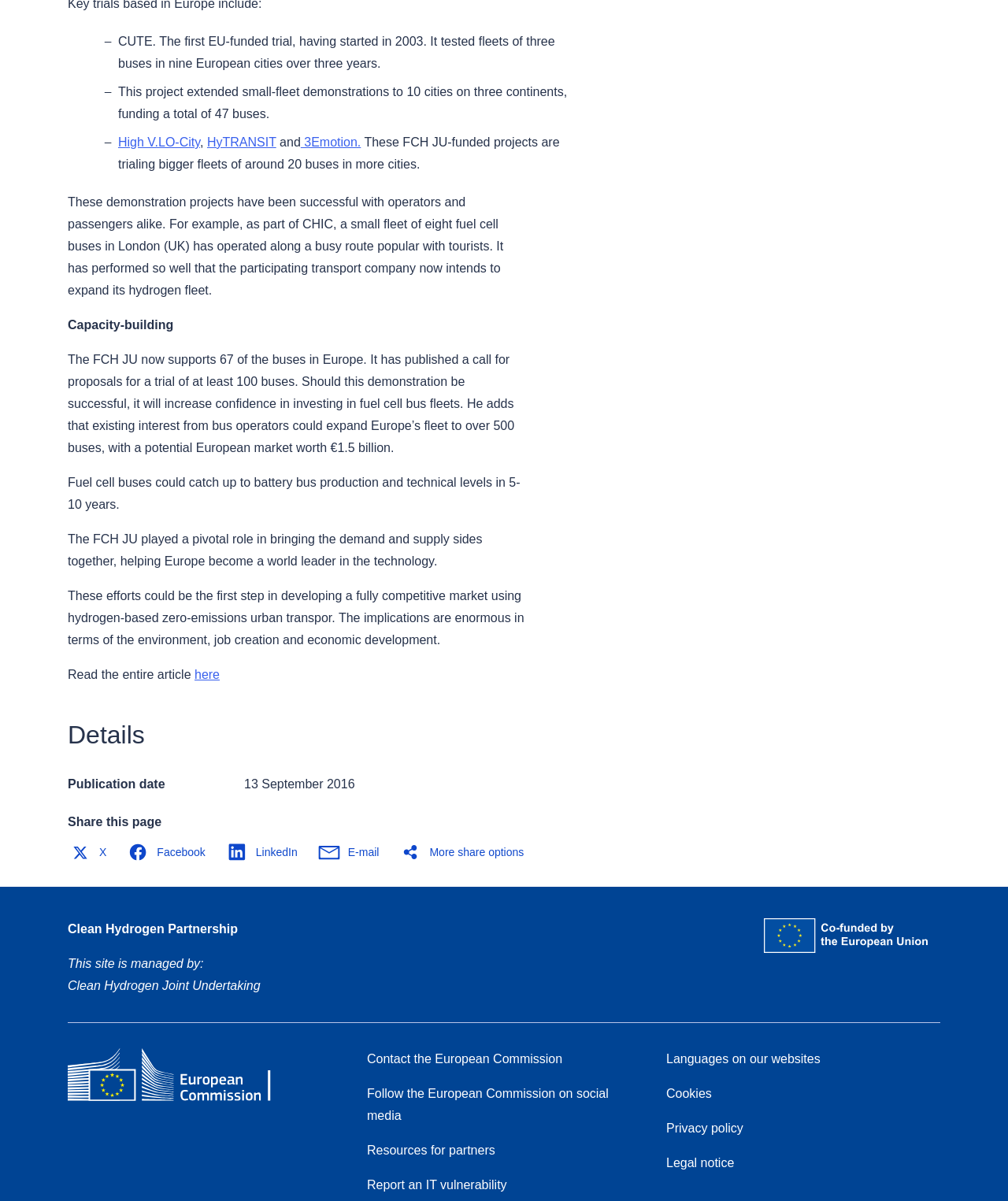Extract the bounding box coordinates for the described element: "Contact the European Commission". The coordinates should be represented as four float numbers between 0 and 1: [left, top, right, bottom].

[0.364, 0.876, 0.558, 0.887]